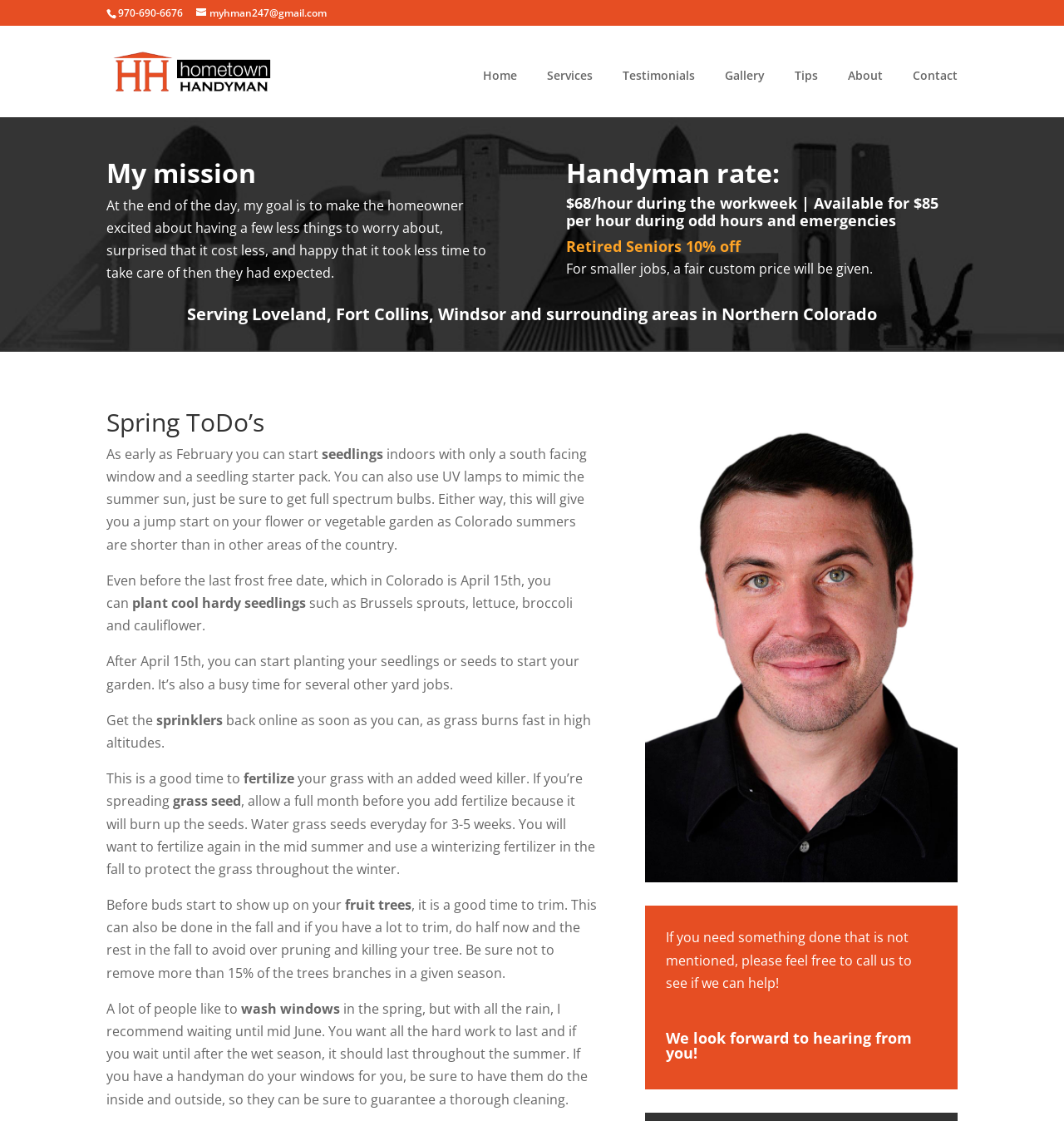Please specify the bounding box coordinates for the clickable region that will help you carry out the instruction: "Send an email to the handyman".

[0.184, 0.005, 0.307, 0.018]